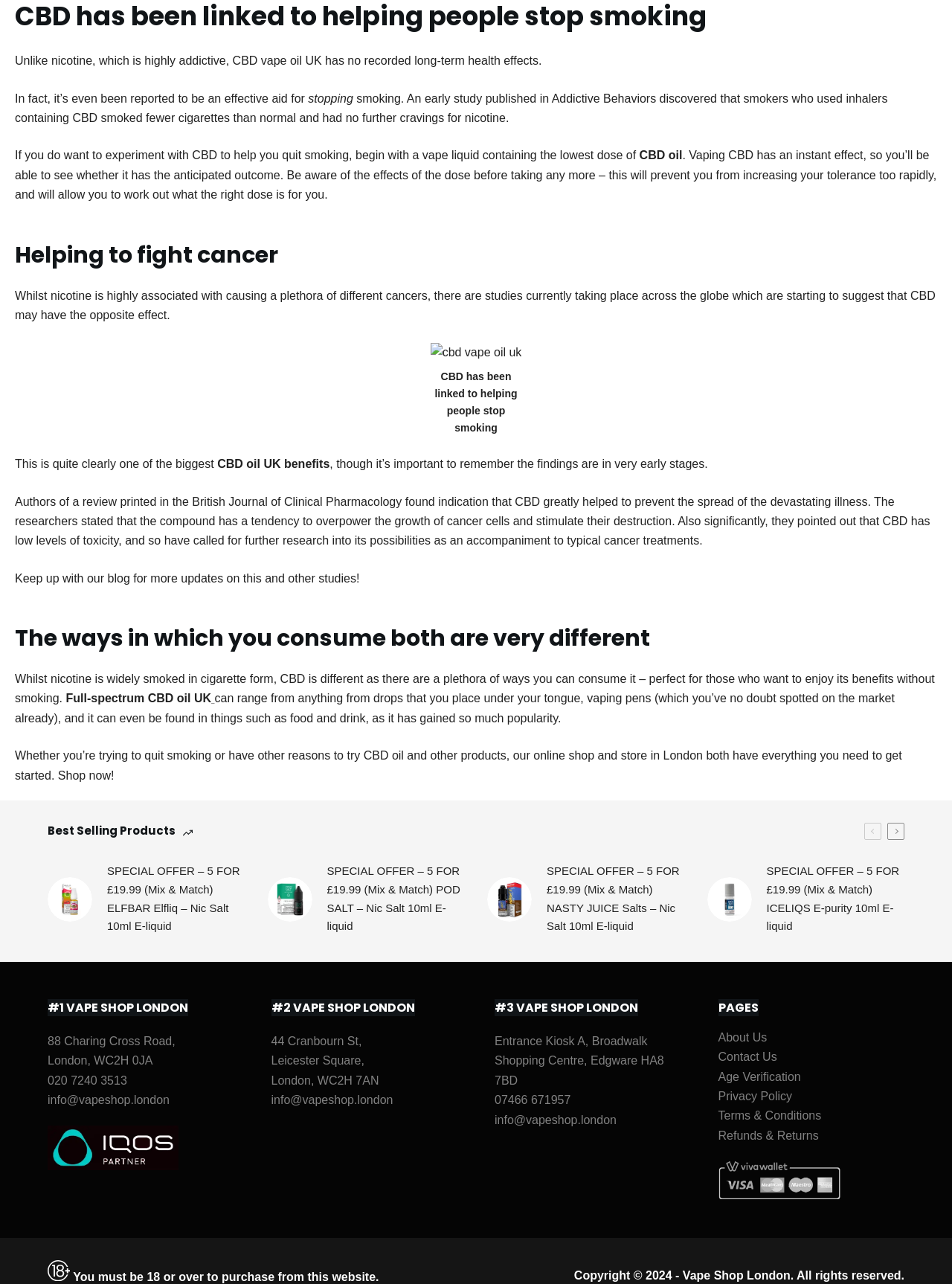Locate the bounding box coordinates of the element to click to perform the following action: 'contact Jeffrey'. The coordinates should be given as four float values between 0 and 1, in the form of [left, top, right, bottom].

None